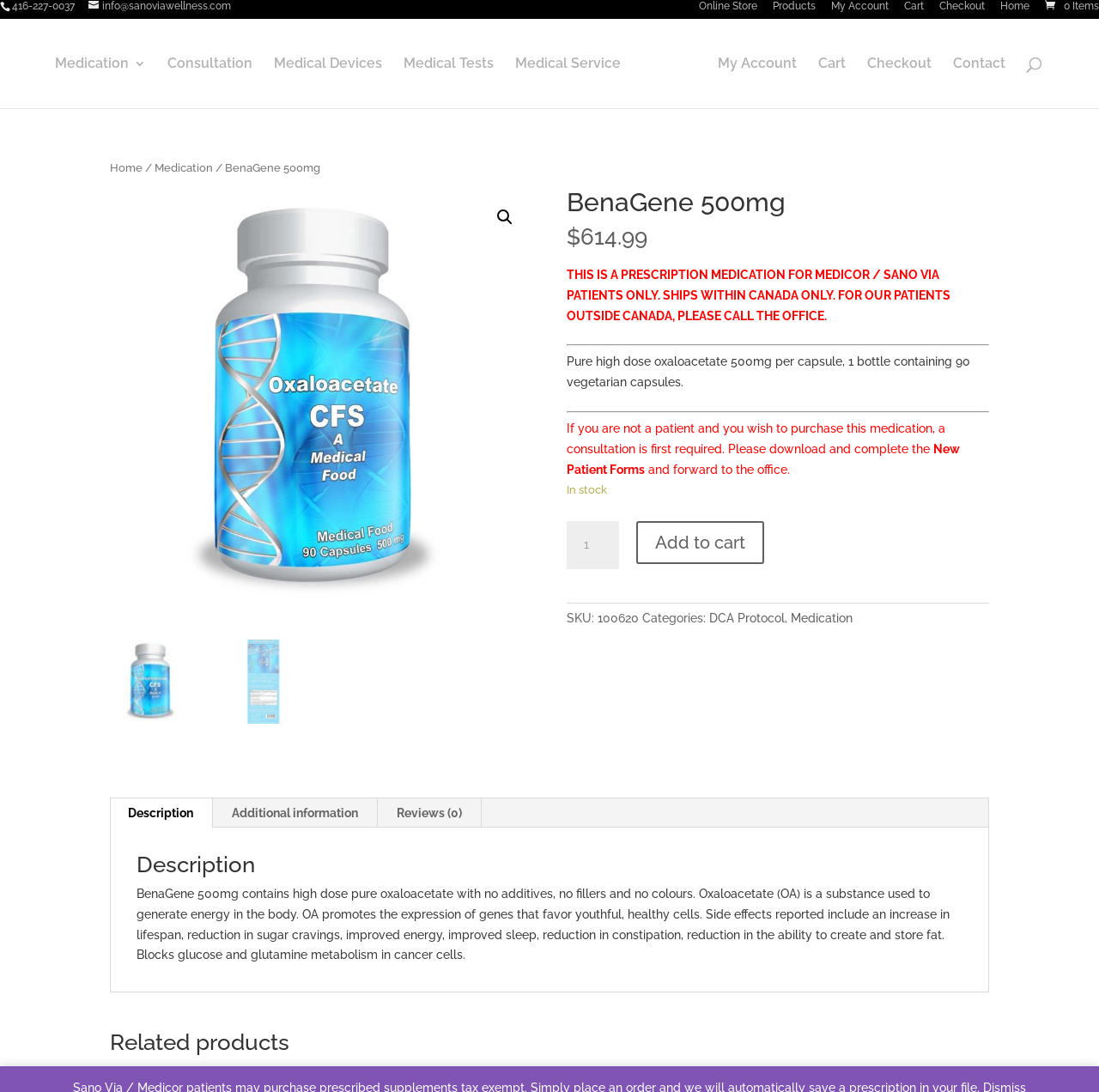Please identify the bounding box coordinates of the clickable region that I should interact with to perform the following instruction: "View product reviews". The coordinates should be expressed as four float numbers between 0 and 1, i.e., [left, top, right, bottom].

[0.344, 0.731, 0.438, 0.758]